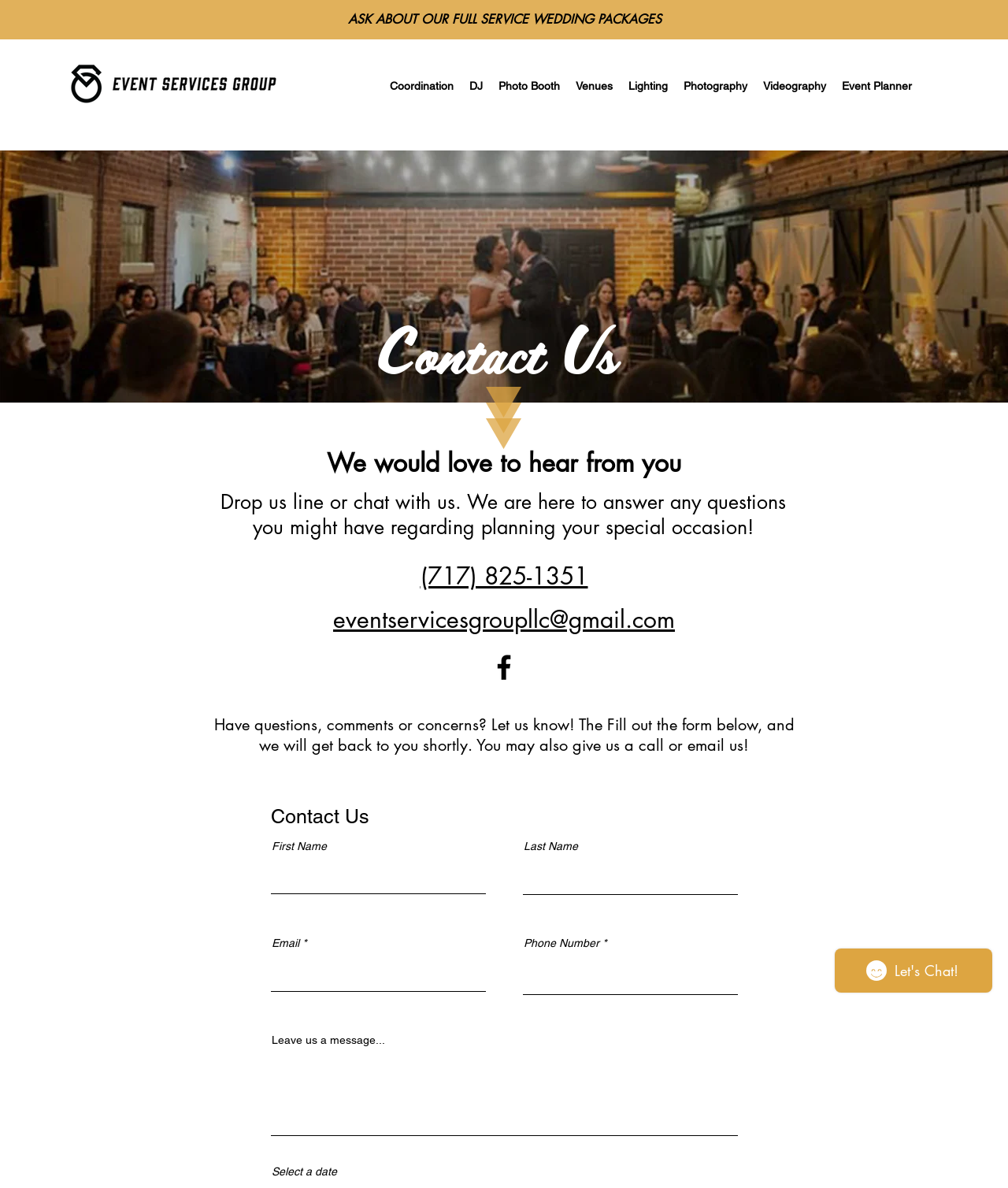Based on the element description Lighting, identify the bounding box coordinates for the UI element. The coordinates should be in the format (top-left x, top-left y, bottom-right x, bottom-right y) and within the 0 to 1 range.

[0.616, 0.062, 0.67, 0.082]